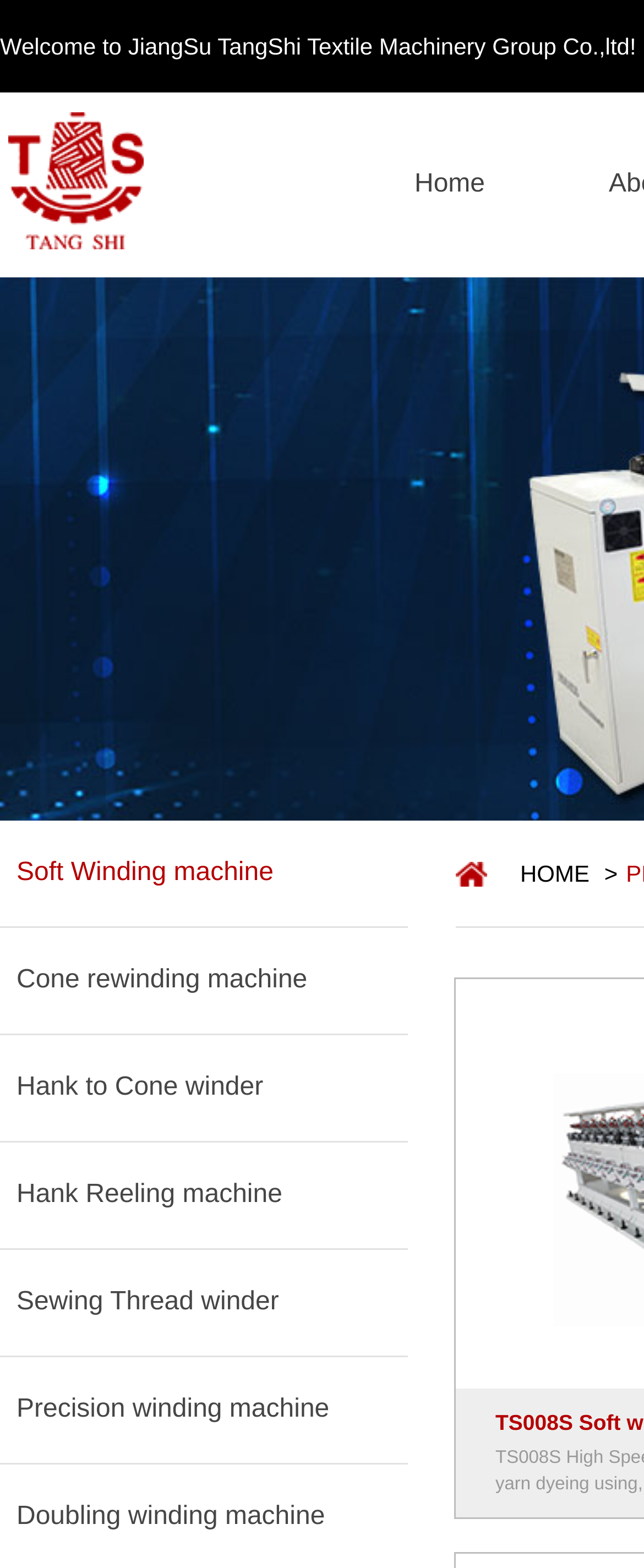Show me the bounding box coordinates of the clickable region to achieve the task as per the instruction: "Go to Cone rewinding machine page".

[0.026, 0.592, 0.633, 0.659]